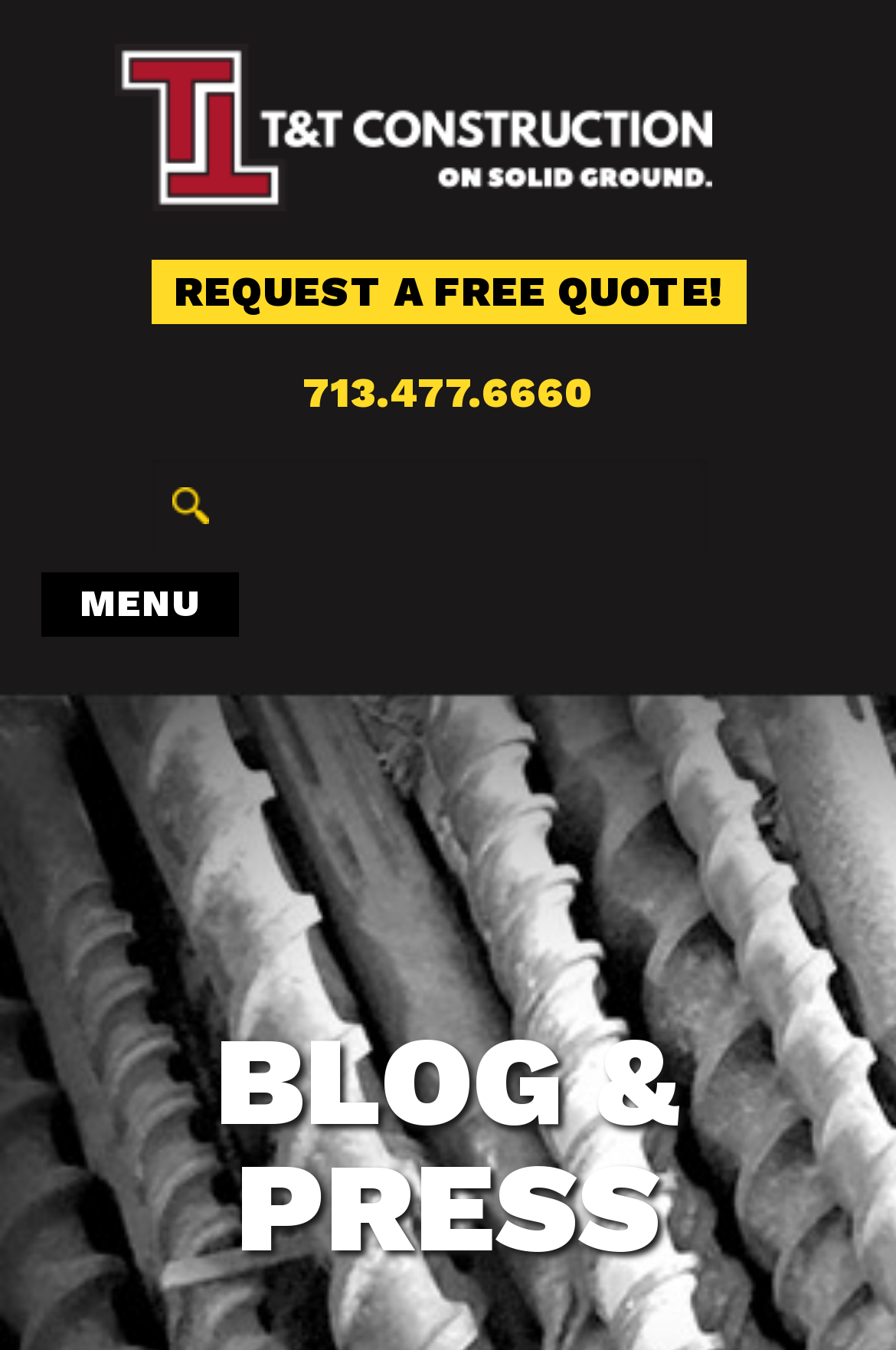What is the call-to-action on the webpage?
Please answer the question with a detailed and comprehensive explanation.

I found the call-to-action by looking at the link element with the text 'REQUEST A FREE QUOTE!' which is prominently displayed on the webpage, suggesting that it is a key action that the website wants visitors to take.